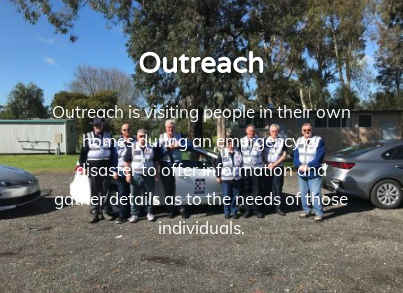Please provide a one-word or short phrase answer to the question:
What is the purpose of the outreach team's visits?

Provide essential information and gather insight